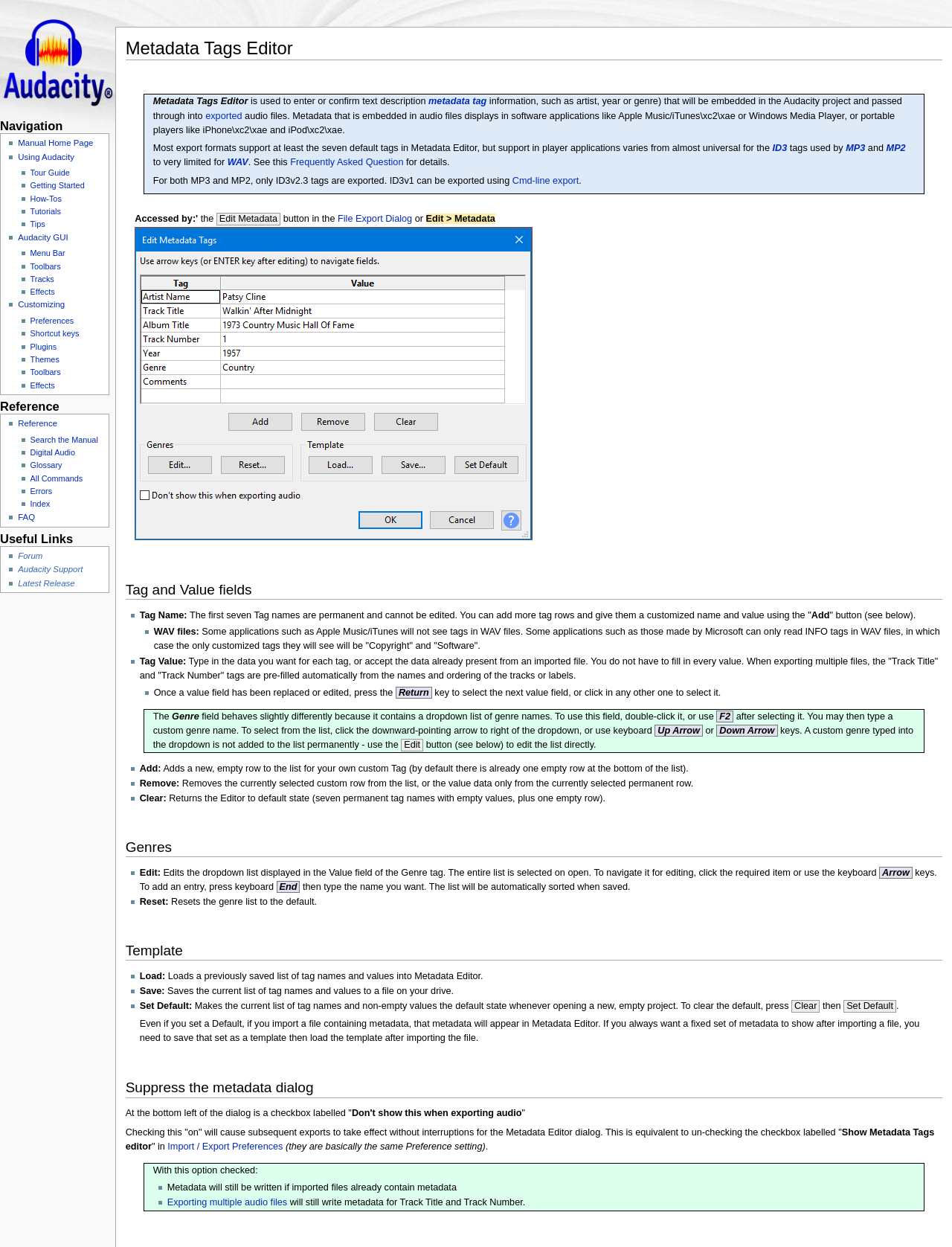What is the default state of the Editor?
Based on the visual information, provide a detailed and comprehensive answer.

The webpage states that the Clear button returns the Editor to its default state, which is seven permanent tag names with empty values, plus one empty row.